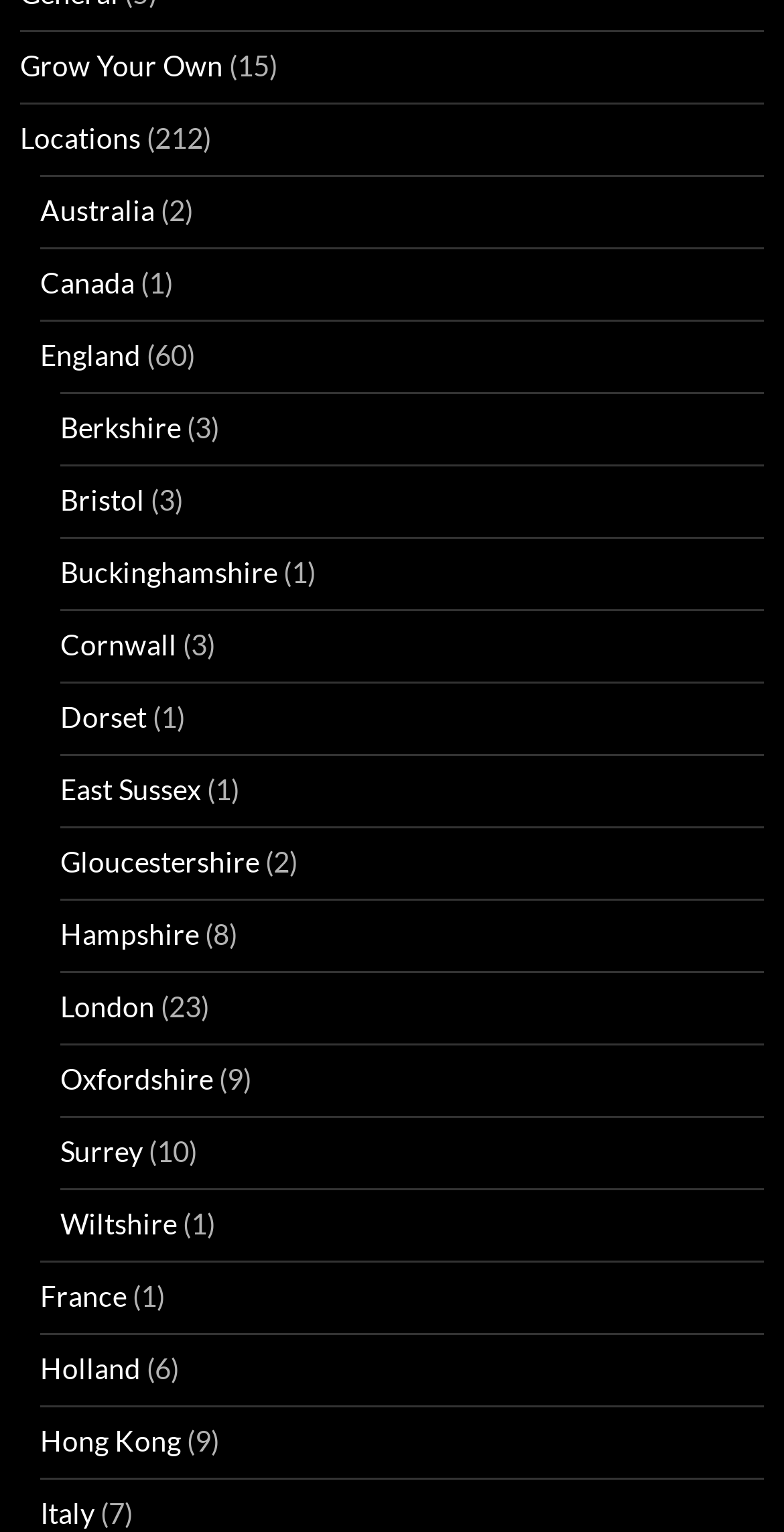Identify the coordinates of the bounding box for the element that must be clicked to accomplish the instruction: "Explore England".

[0.051, 0.22, 0.179, 0.243]